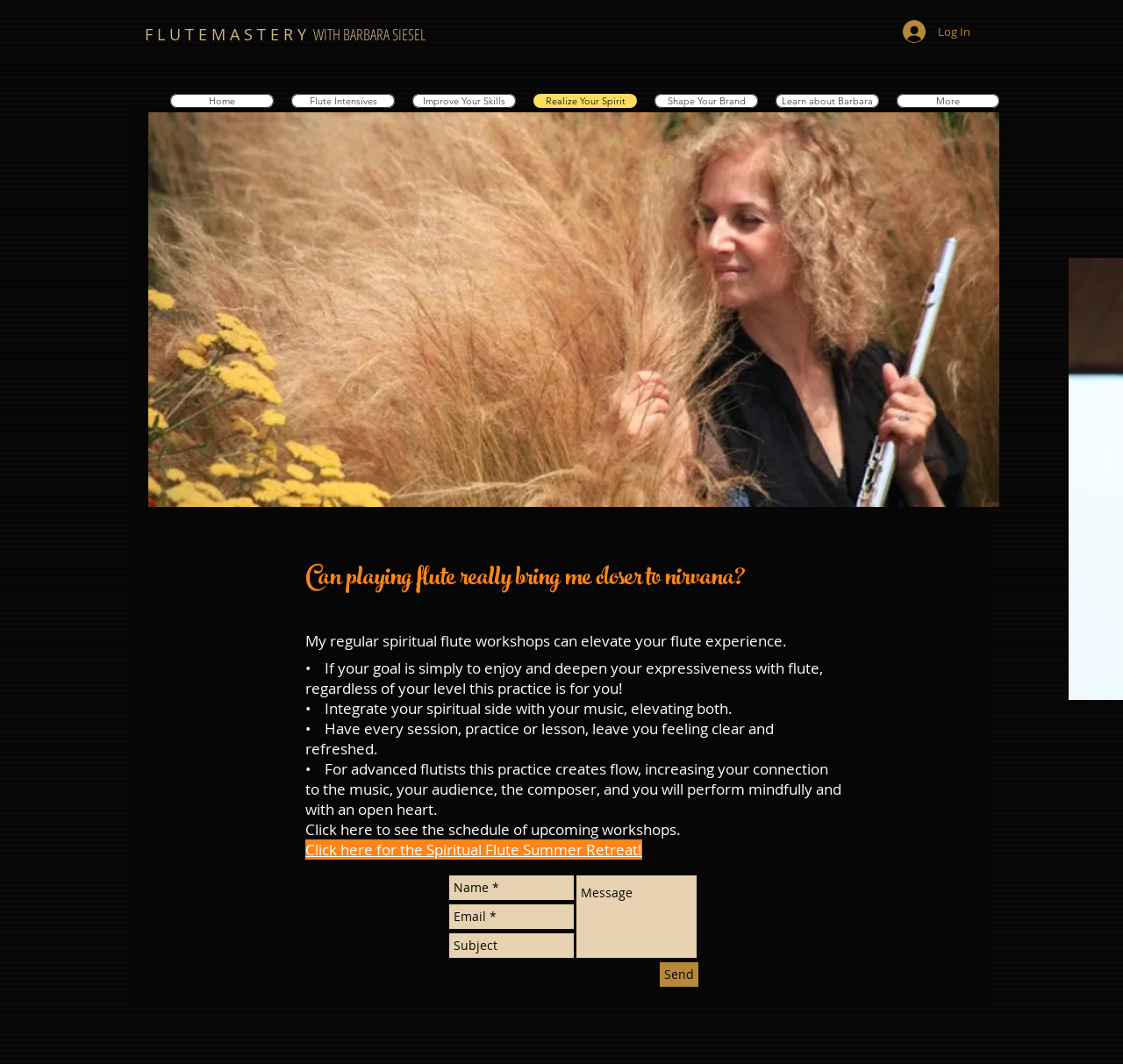Answer the question with a single word or phrase: 
What is the focus of the flute practice for advanced flutists?

Create flow